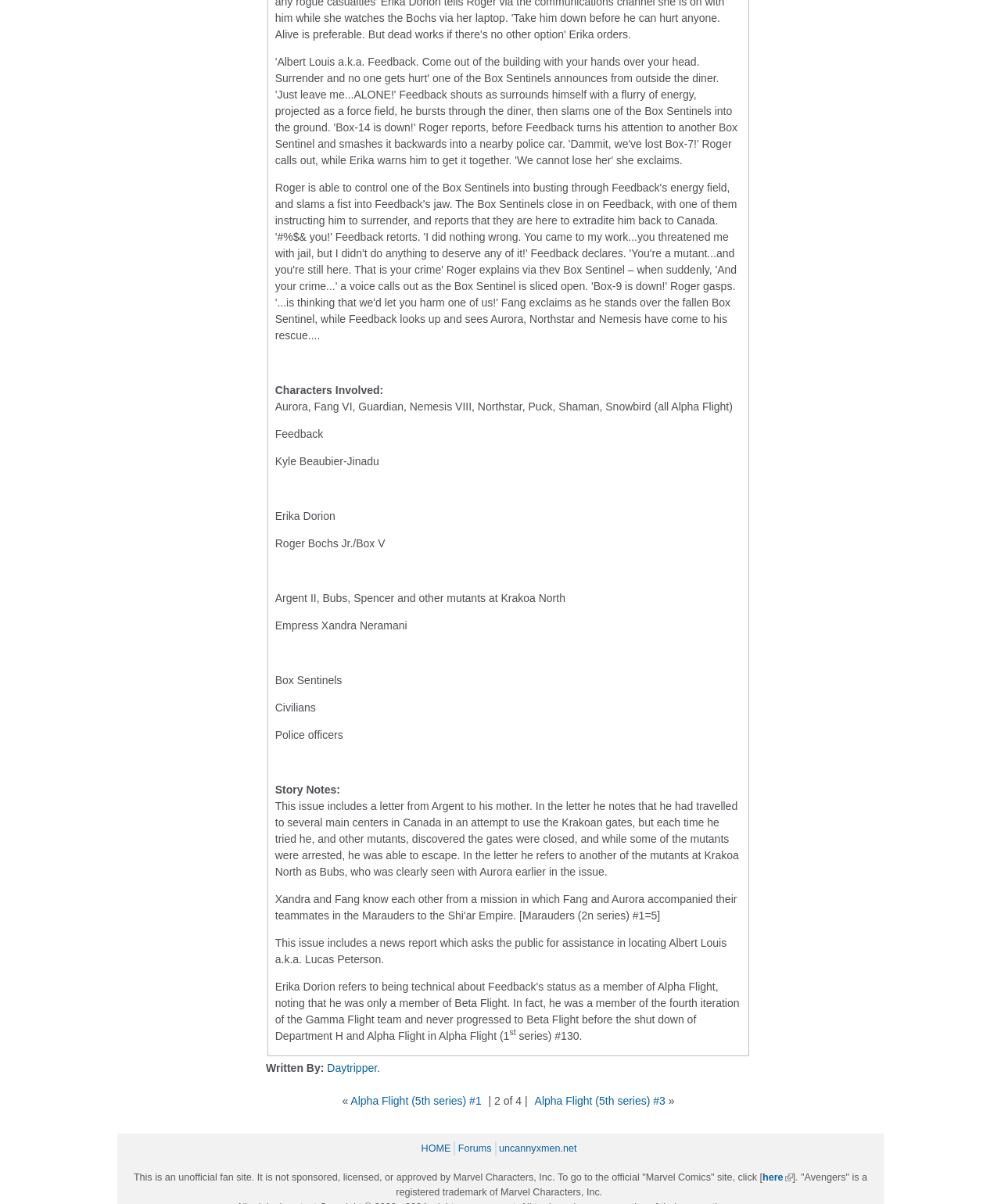Please determine the bounding box coordinates, formatted as (top-left x, top-left y, bottom-right x, bottom-right y), with all values as floating point numbers between 0 and 1. Identify the bounding box of the region described as: Forums

[0.458, 0.948, 0.496, 0.96]